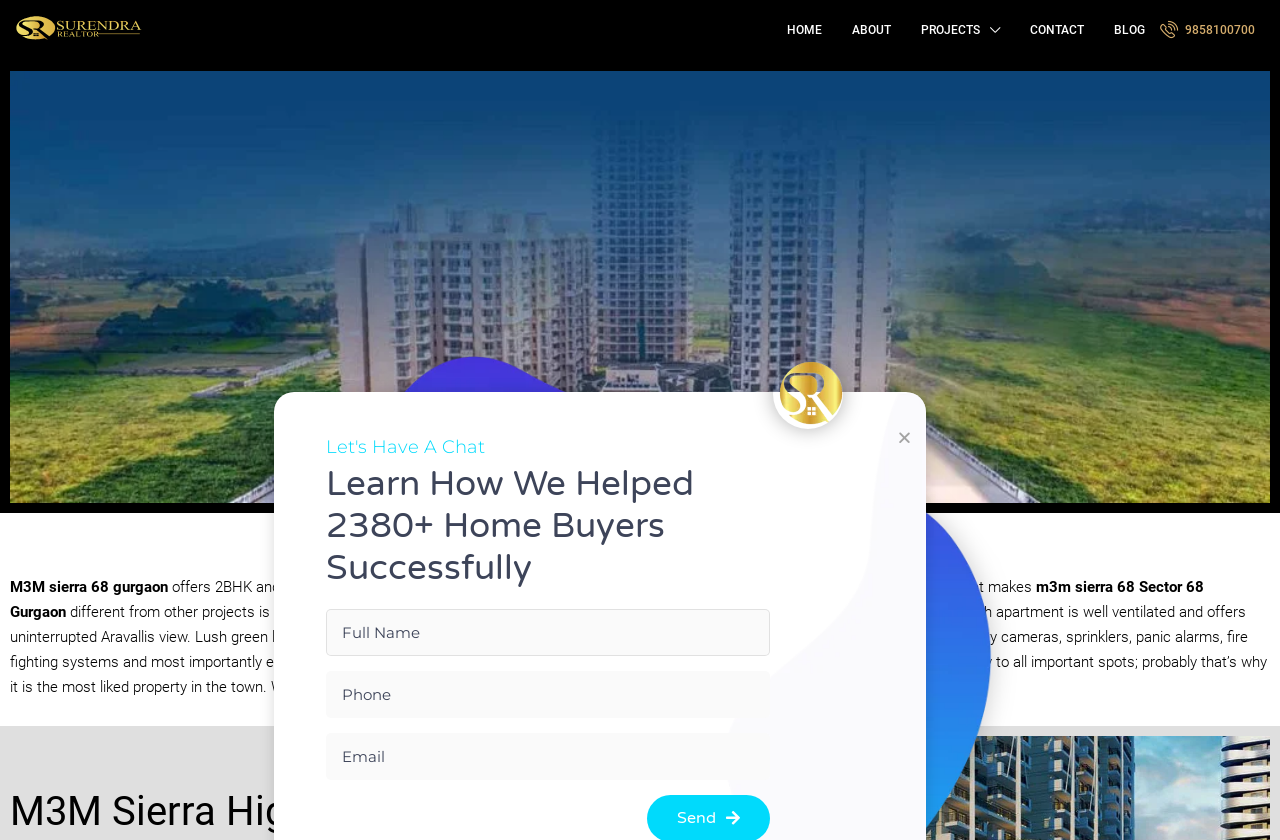Use a single word or phrase to answer the question: How many home buyers has the company helped?

2380+